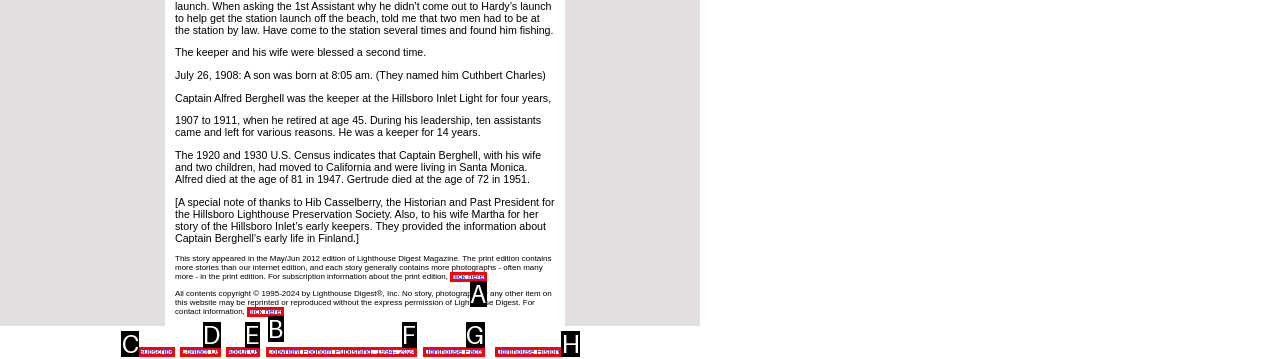Please identify the correct UI element to click for the task: Read about lighthouse history Respond with the letter of the appropriate option.

H